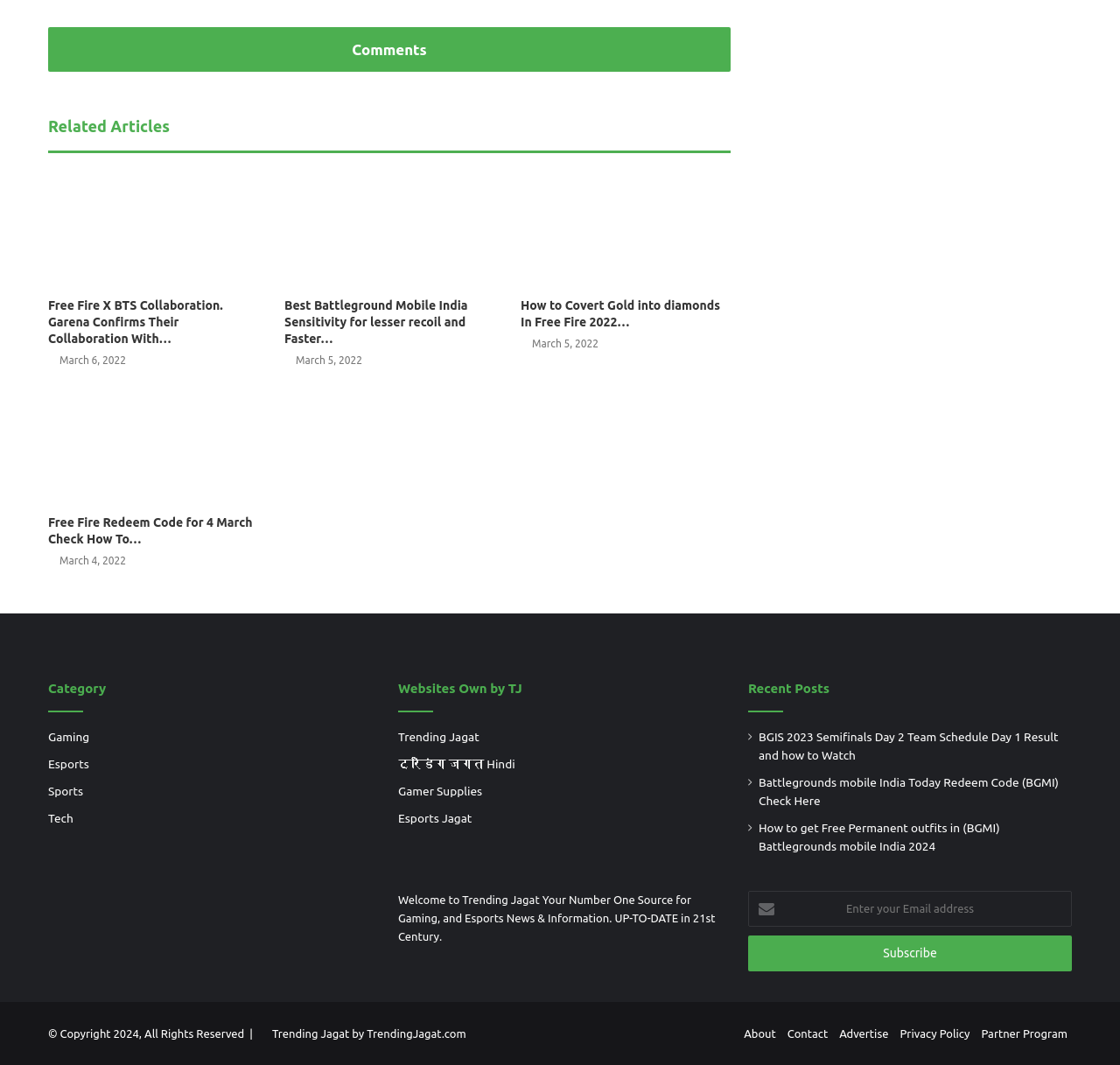Examine the screenshot and answer the question in as much detail as possible: How many links are there in the 'Recent Posts' section?

The 'Recent Posts' section is located at the bottom of the webpage, and it contains three links: 'BGIS 2023 Semifinals Day 2 Team Schedule Day 1 Result and how to Watch', 'Battlegrounds mobile India Today Redeem Code (BGMI) Check Here', and 'How to get Free Permanent outfits in (BGMI) Battlegrounds mobile India 2024'.